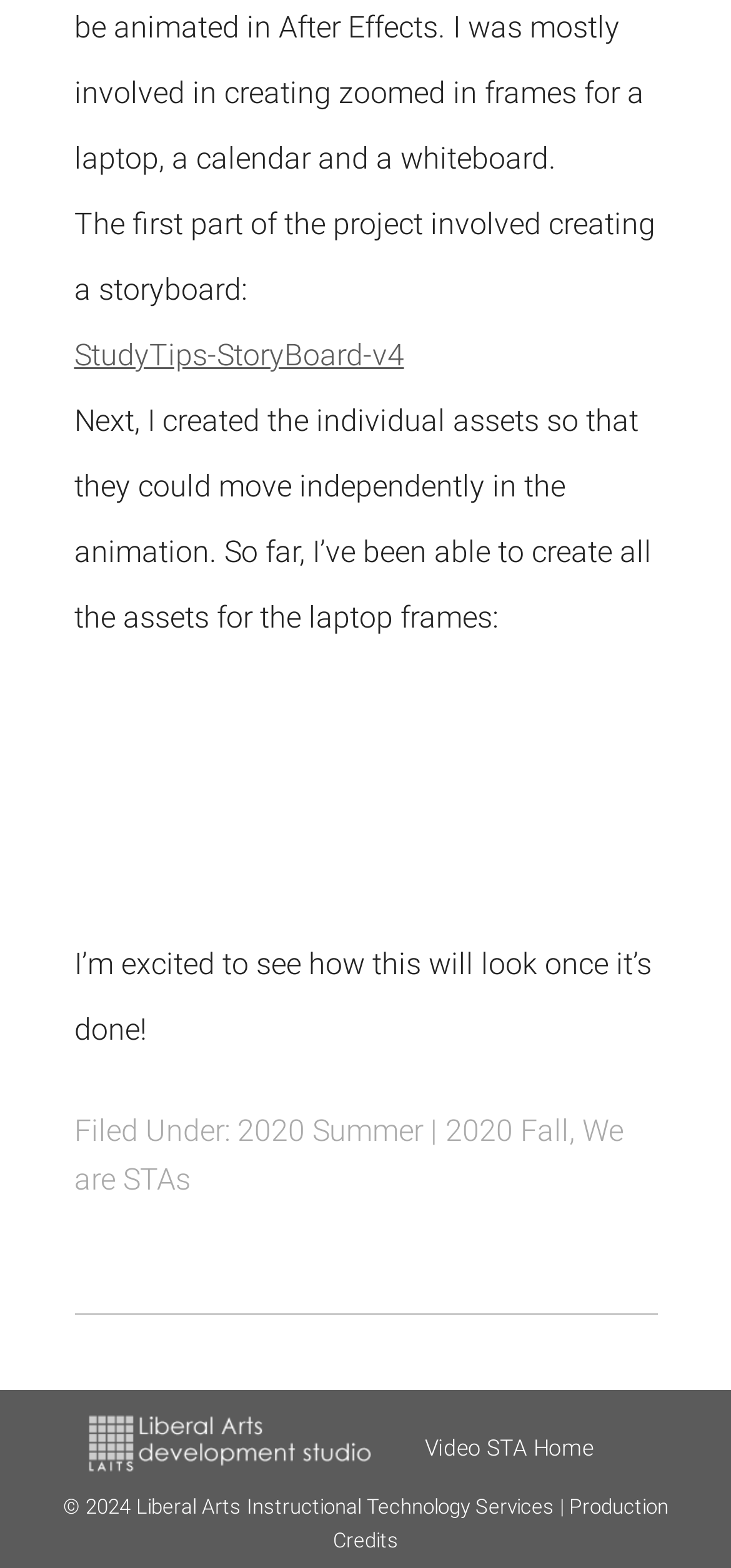What is the project about?
Using the information from the image, provide a comprehensive answer to the question.

The webpage describes the project as creating a storyboard, which involves creating individual assets that can move independently in the animation. The project seems to be about creating an animation, and the storyboard is the first part of it.